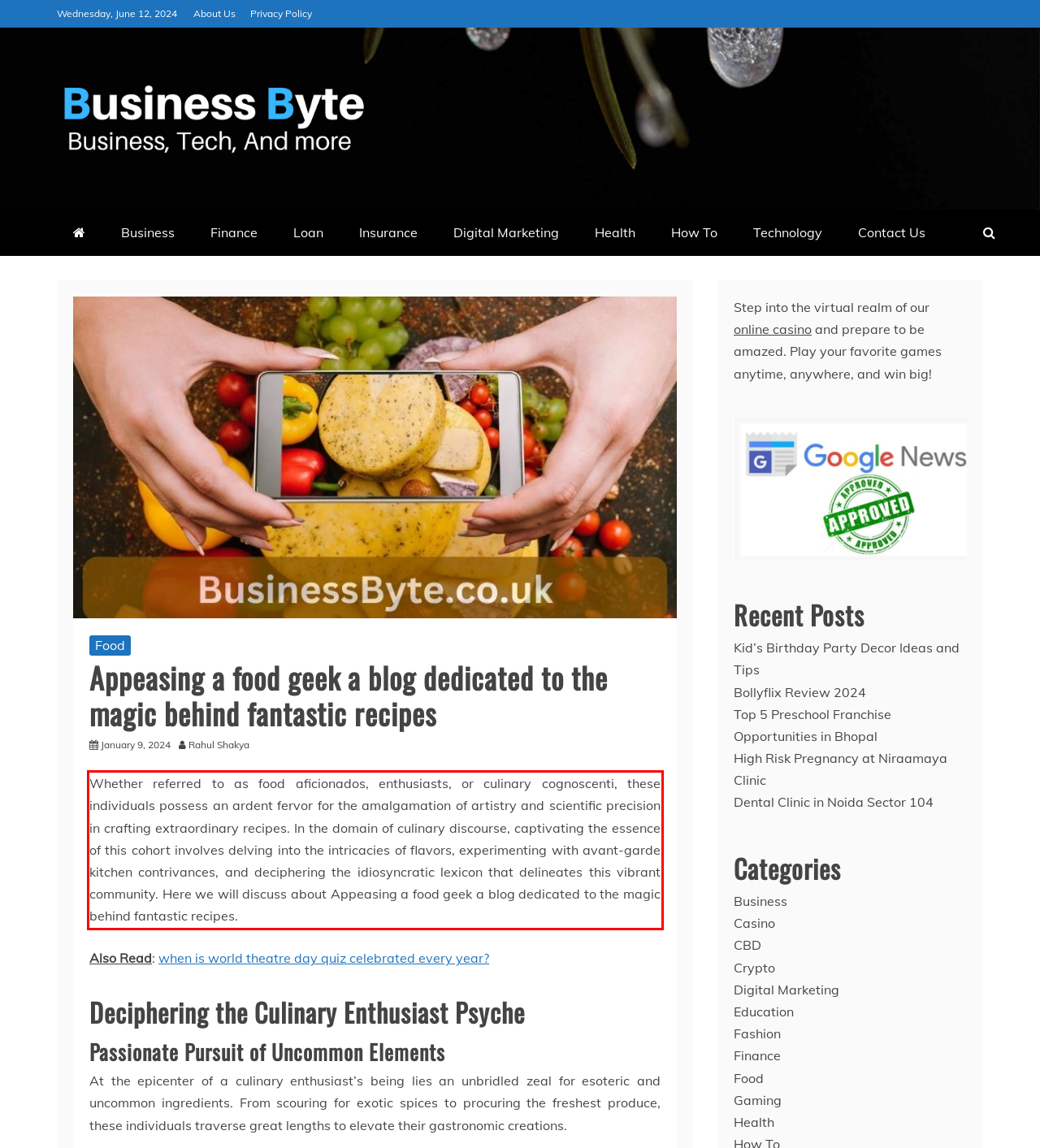You have a screenshot of a webpage with a red bounding box. Use OCR to generate the text contained within this red rectangle.

Whether referred to as food aficionados, enthusiasts, or culinary cognoscenti, these individuals possess an ardent fervor for the amalgamation of artistry and scientific precision in crafting extraordinary recipes. In the domain of culinary discourse, captivating the essence of this cohort involves delving into the intricacies of flavors, experimenting with avant-garde kitchen contrivances, and deciphering the idiosyncratic lexicon that delineates this vibrant community. Here we will discuss about Appeasing a food geek a blog dedicated to the magic behind fantastic recipes.